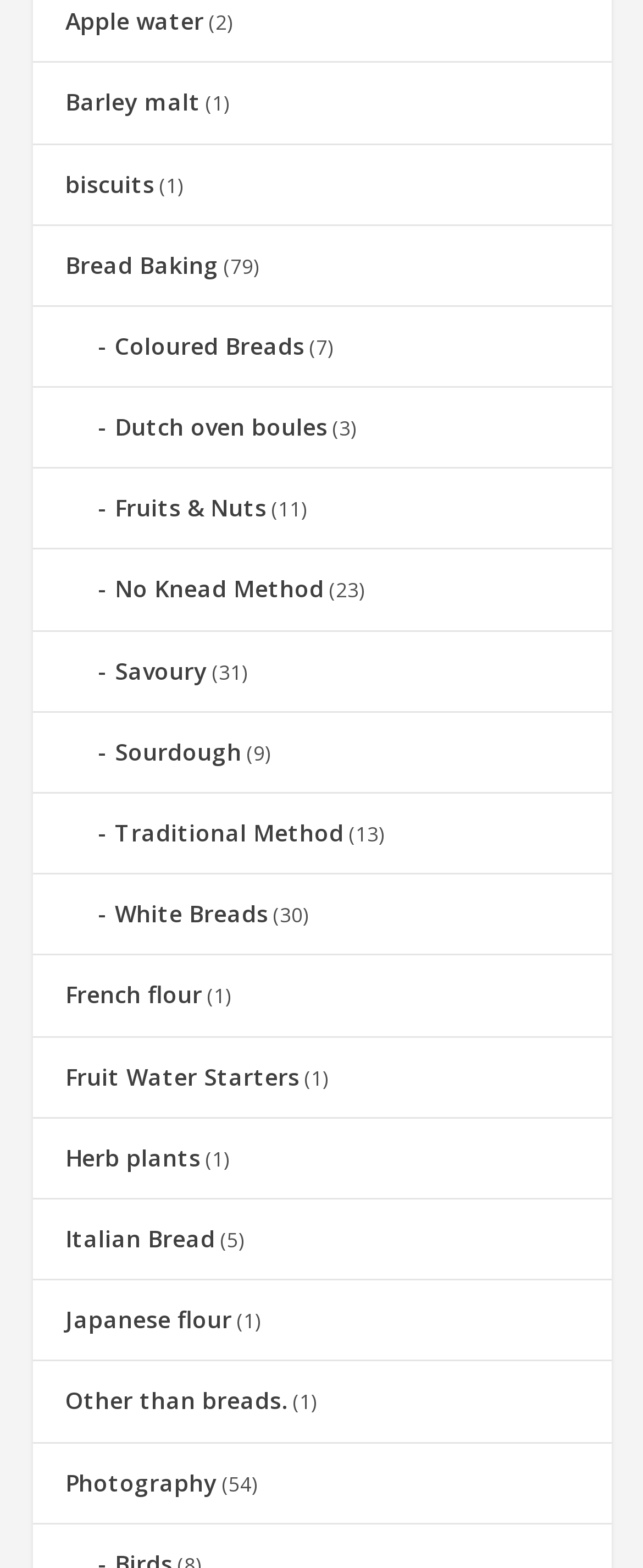Please pinpoint the bounding box coordinates for the region I should click to adhere to this instruction: "Follow the Barley malt link".

[0.101, 0.055, 0.312, 0.075]